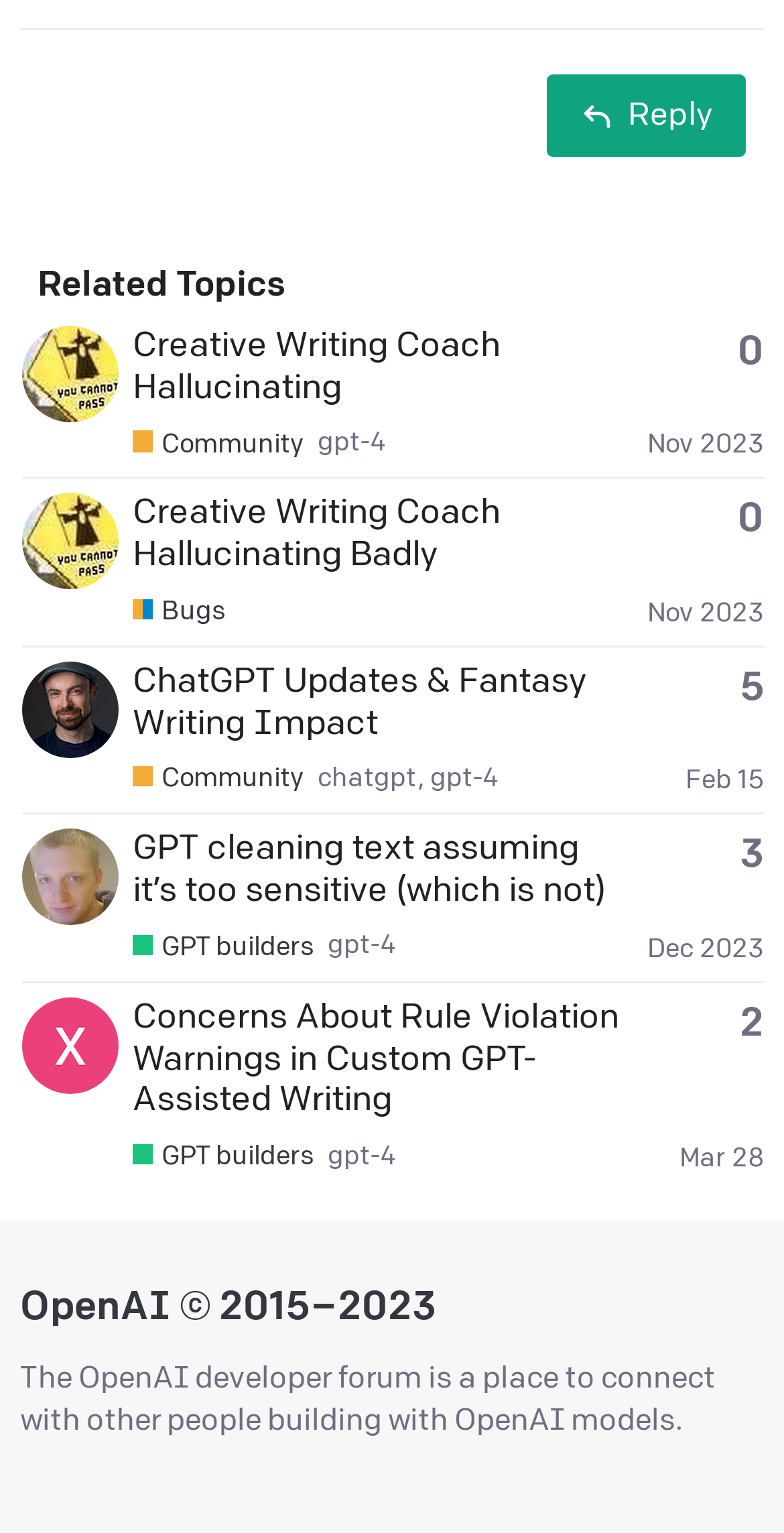Please specify the bounding box coordinates of the clickable region to carry out the following instruction: "Reply to a topic". The coordinates should be four float numbers between 0 and 1, in the format [left, top, right, bottom].

[0.697, 0.049, 0.952, 0.103]